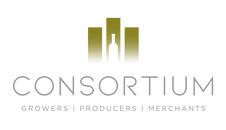What is above the brand name?
Based on the image, respond with a single word or phrase.

Stylized shapes resembling wine bottles